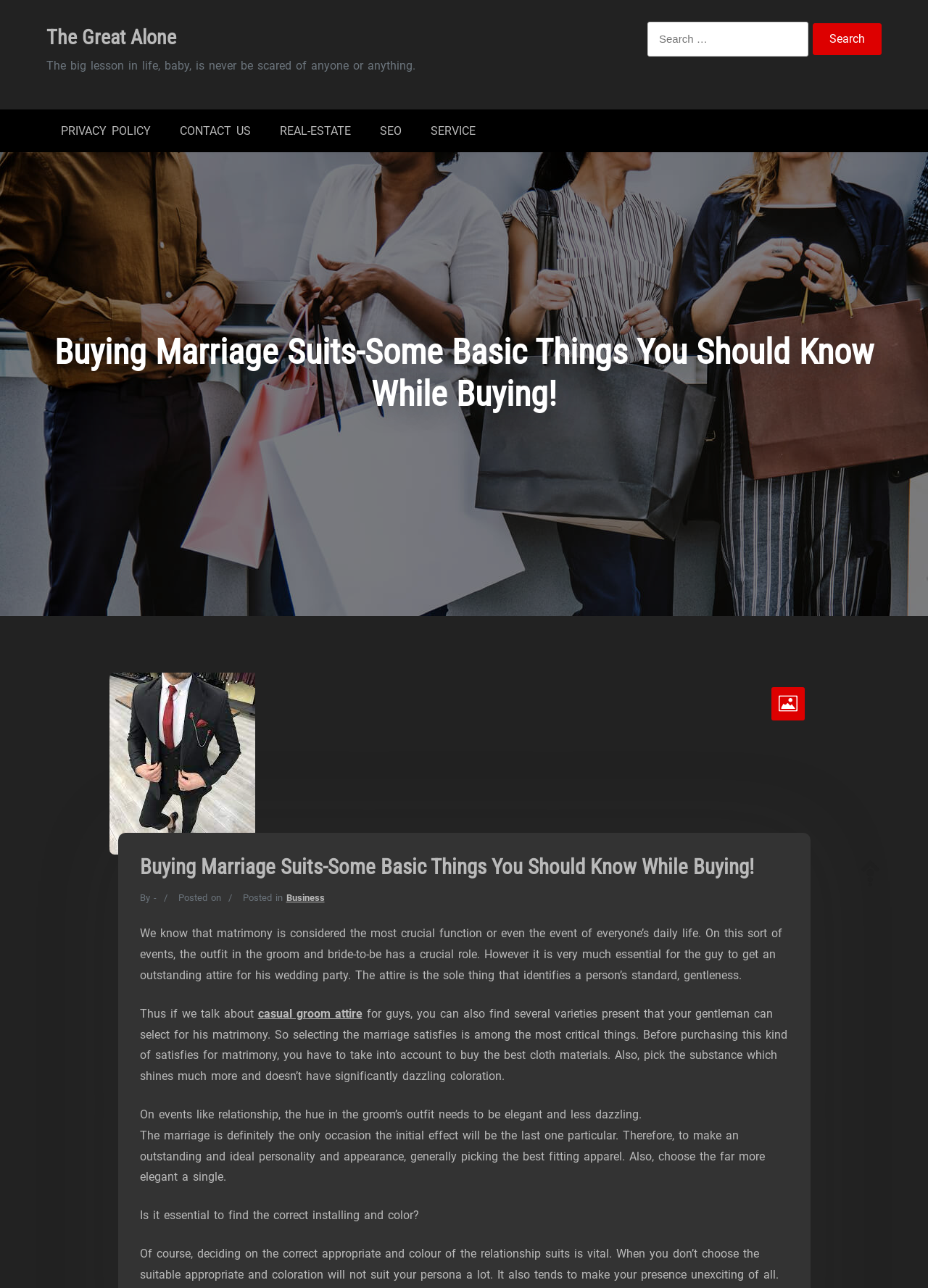Answer this question using a single word or a brief phrase:
What is the role of the groom's outfit in a wedding?

Identifies a person's standard